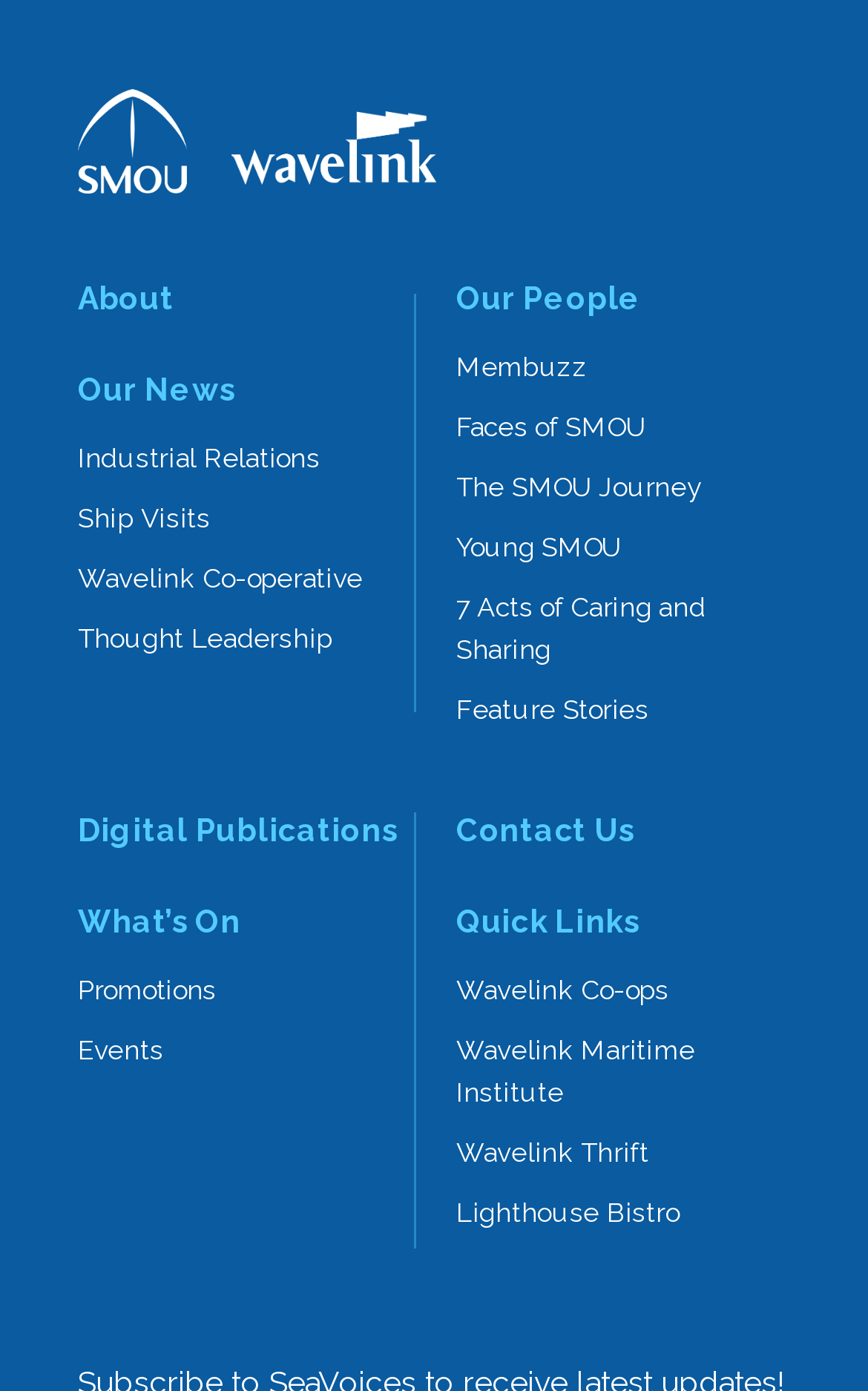What is the purpose of the links on the left side of the webpage?
Based on the screenshot, respond with a single word or phrase.

Navigation